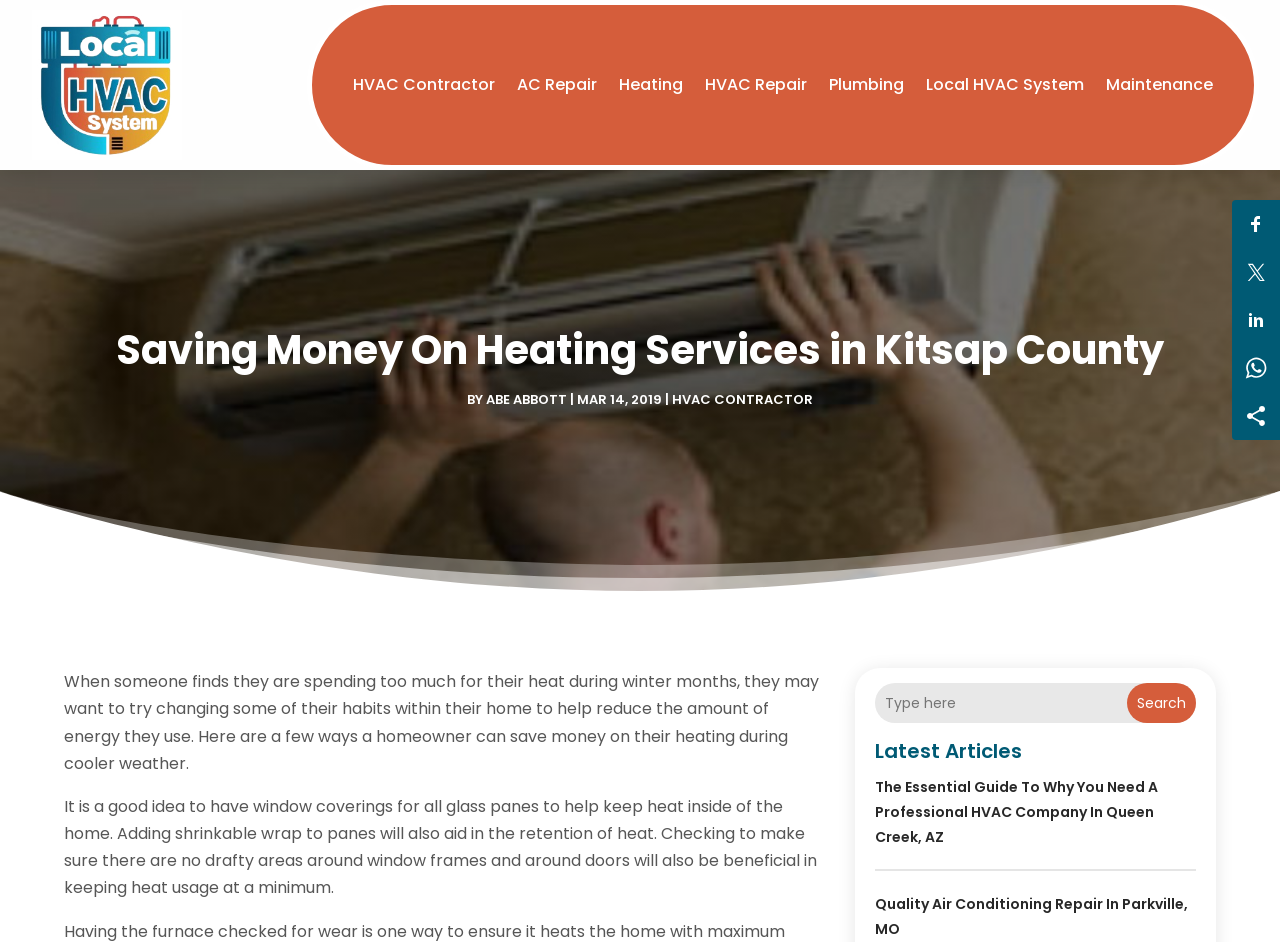Locate the bounding box coordinates of the element that should be clicked to fulfill the instruction: "Check the HVAC Contractor link".

[0.276, 0.005, 0.387, 0.175]